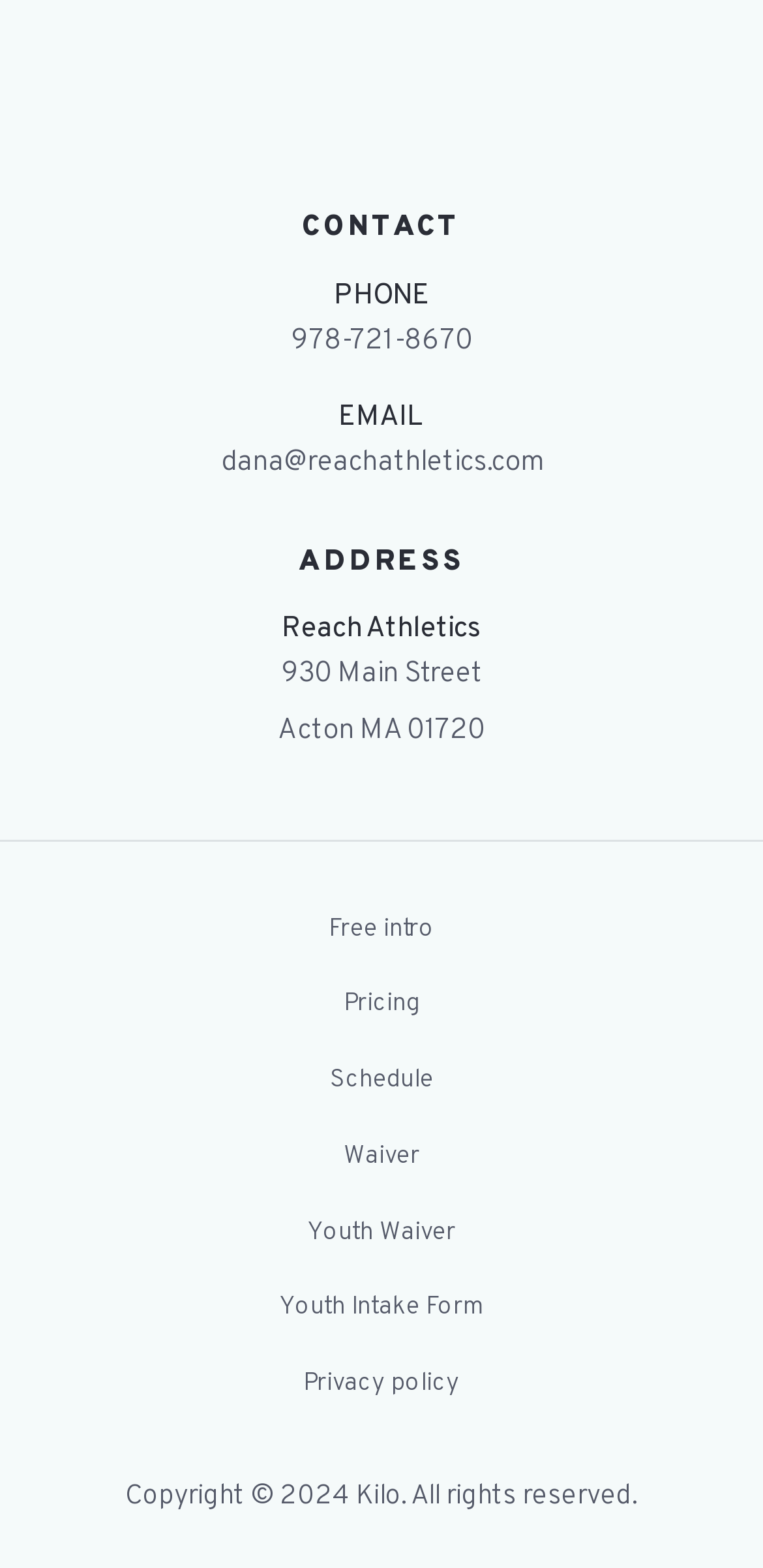For the element described, predict the bounding box coordinates as (top-left x, top-left y, bottom-right x, bottom-right y). All values should be between 0 and 1. Element description: Youth Waiver

[0.403, 0.762, 0.597, 0.811]